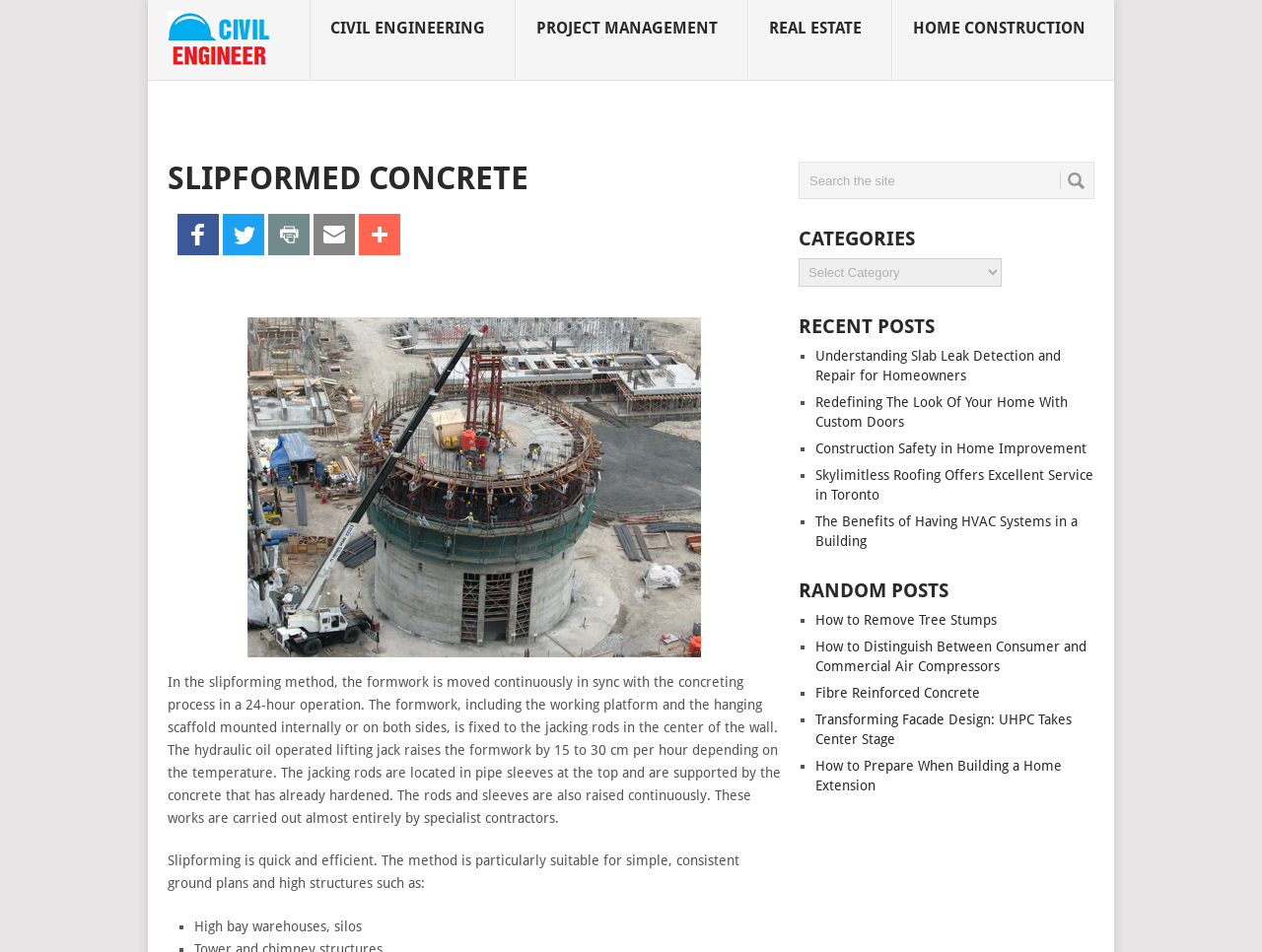Provide a brief response in the form of a single word or phrase:
How many categories are listed?

4